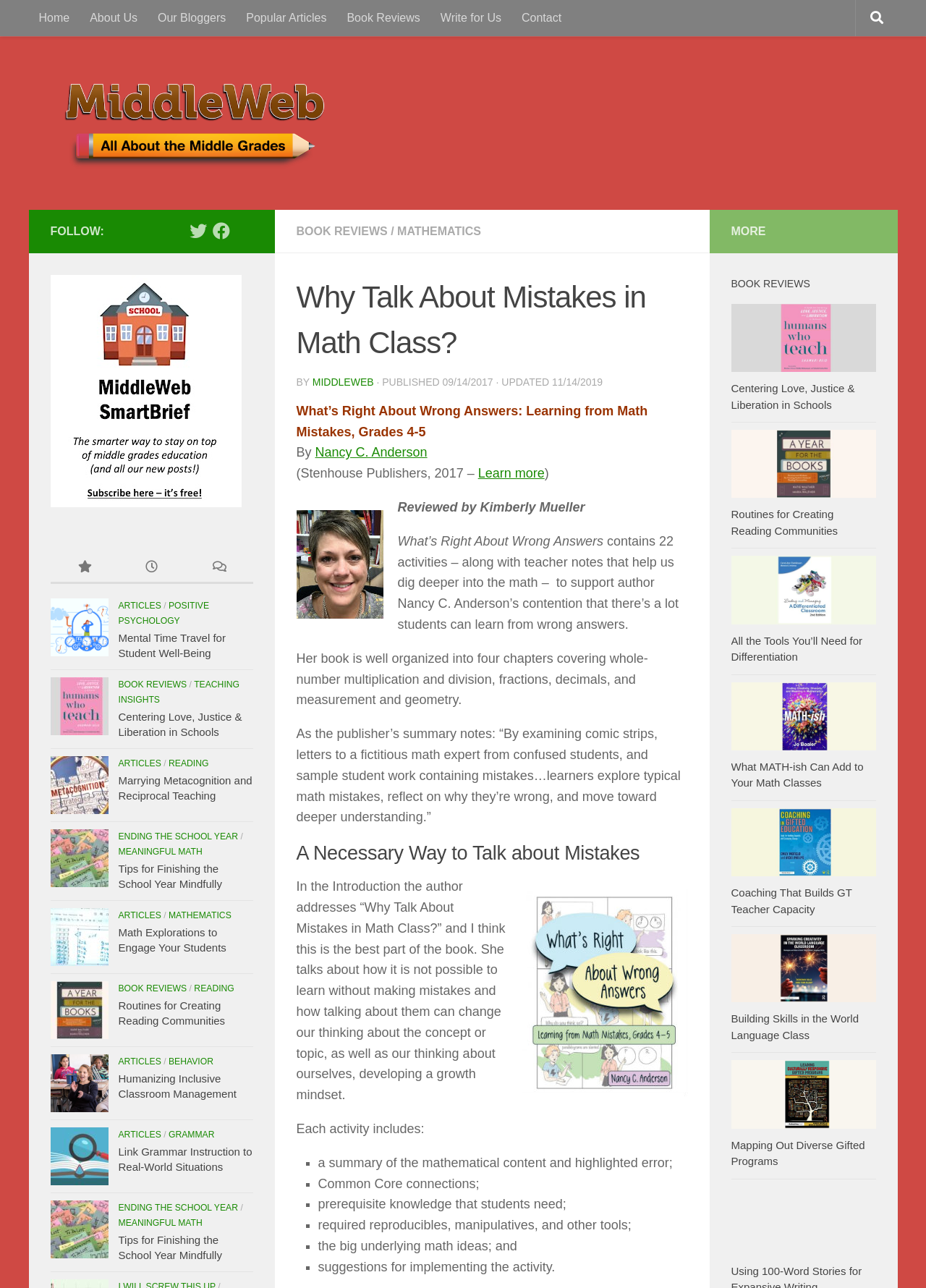What is the author of the book?
Please answer using one word or phrase, based on the screenshot.

Nancy C. Anderson